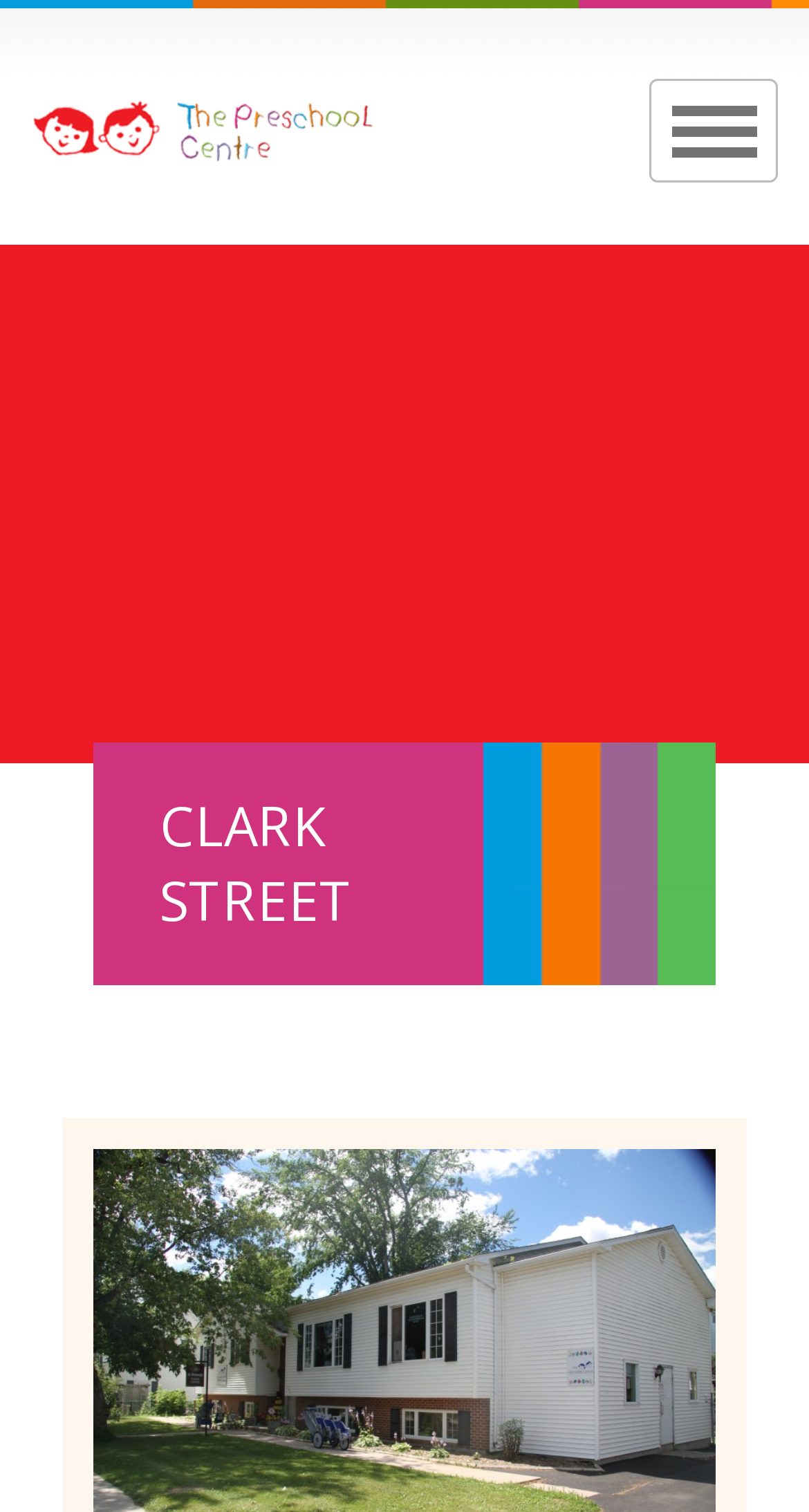Find the bounding box coordinates of the clickable region needed to perform the following instruction: "Click the Open Menu button". The coordinates should be provided as four float numbers between 0 and 1, i.e., [left, top, right, bottom].

[0.803, 0.052, 0.962, 0.121]